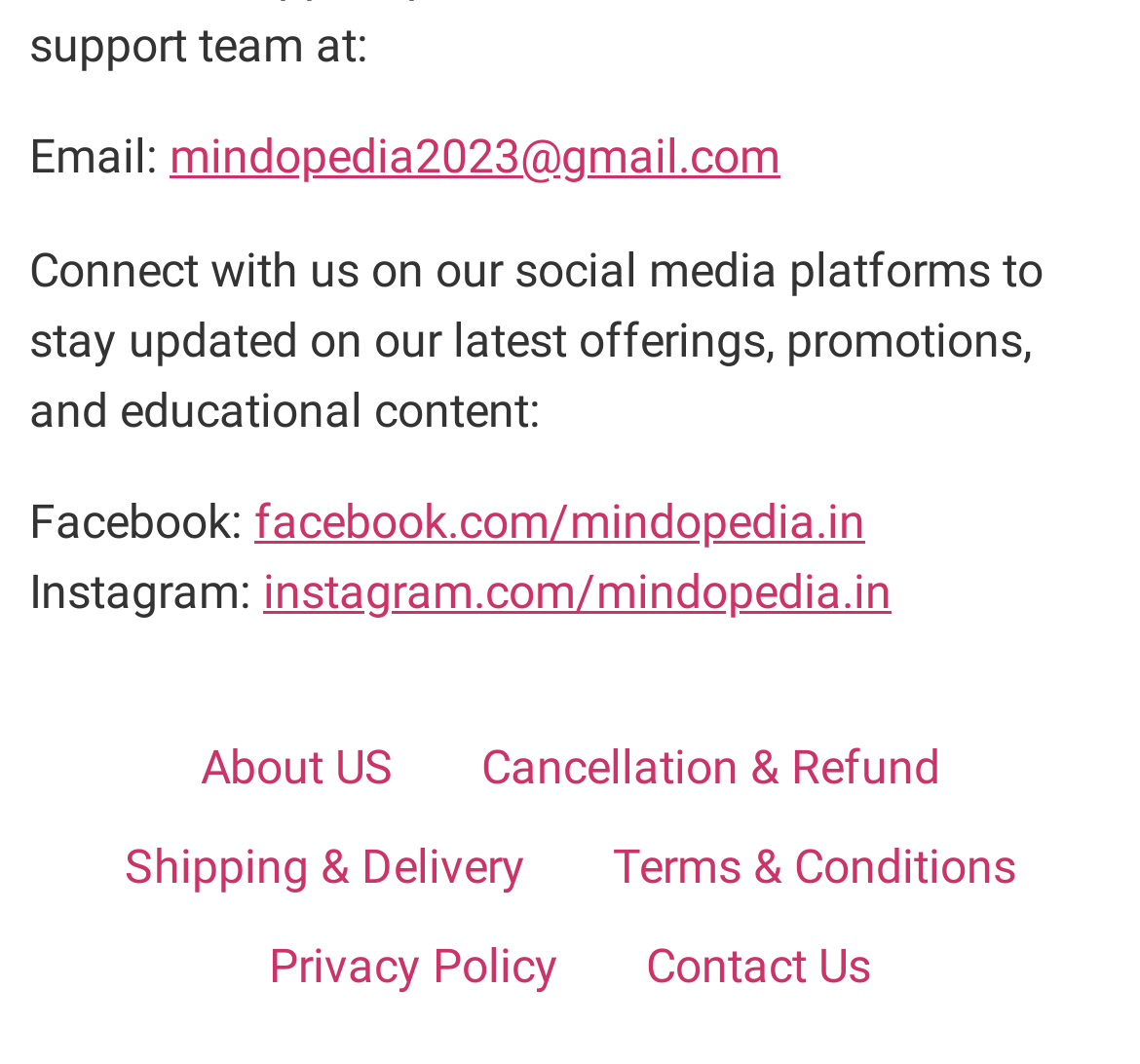Please find the bounding box coordinates in the format (top-left x, top-left y, bottom-right x, bottom-right y) for the given element description. Ensure the coordinates are floating point numbers between 0 and 1. Description: instagram.com/mindopedia.in

[0.231, 0.531, 0.782, 0.583]